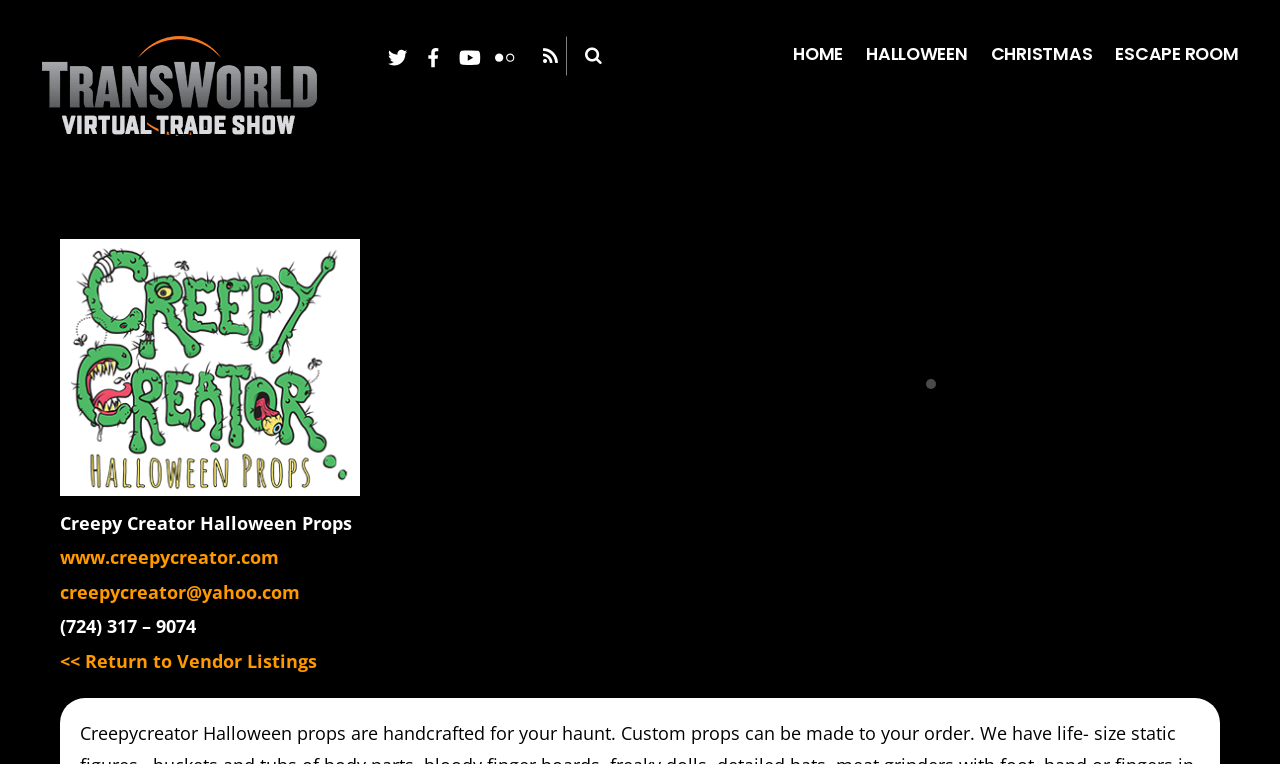Construct a comprehensive caption that outlines the webpage's structure and content.

The webpage is about Creepy Creator Halloween Props, a vendor at TransWorld's Virtual Show. At the top left, there is a link to TransWorld's Virtual Show, accompanied by an image with the same name. Below this, there are social media links, including Twitter, Facebook, YouTube, and Flickr, each with its corresponding icon.

To the right of the social media links, there is a search box labeled "Search". Next to the search box, there is an RSS link. On the top right, there are navigation links to different sections of the website, including HOME, HALLOWEEN, CHRISTMAS, and ESCAPE ROOM.

Below the navigation links, there is a large image of Creepy Creator Halloween Props, taking up most of the page's width. Below the image, there are contact details, including a website link, an email address, a phone number, and a link to return to the vendor listings.

On the right side of the page, there is a video player, taking up about half of the page's height.